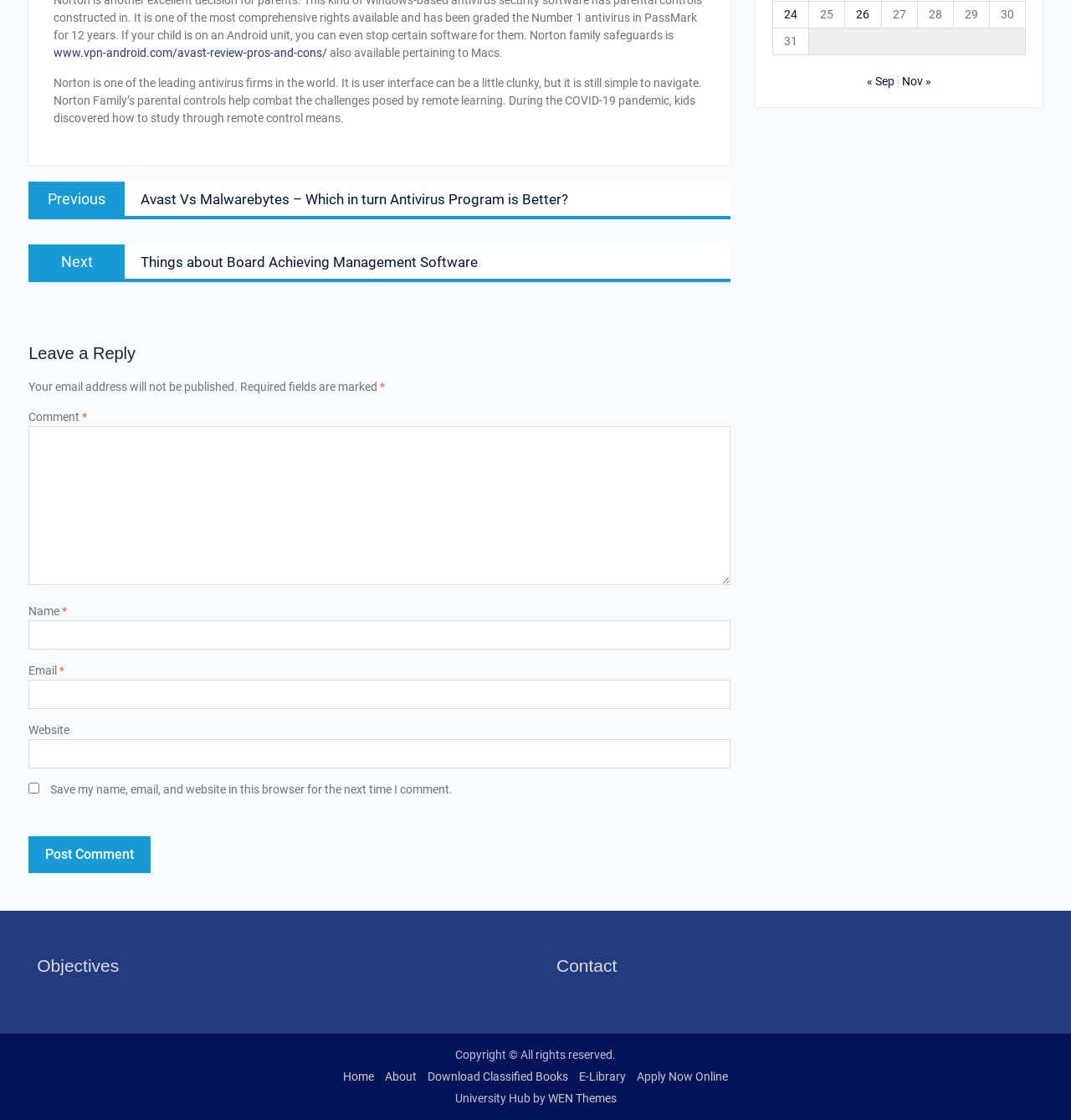Provide the bounding box for the UI element matching this description: "parent_node: Email * aria-describedby="email-notes" name="email"".

[0.027, 0.607, 0.682, 0.633]